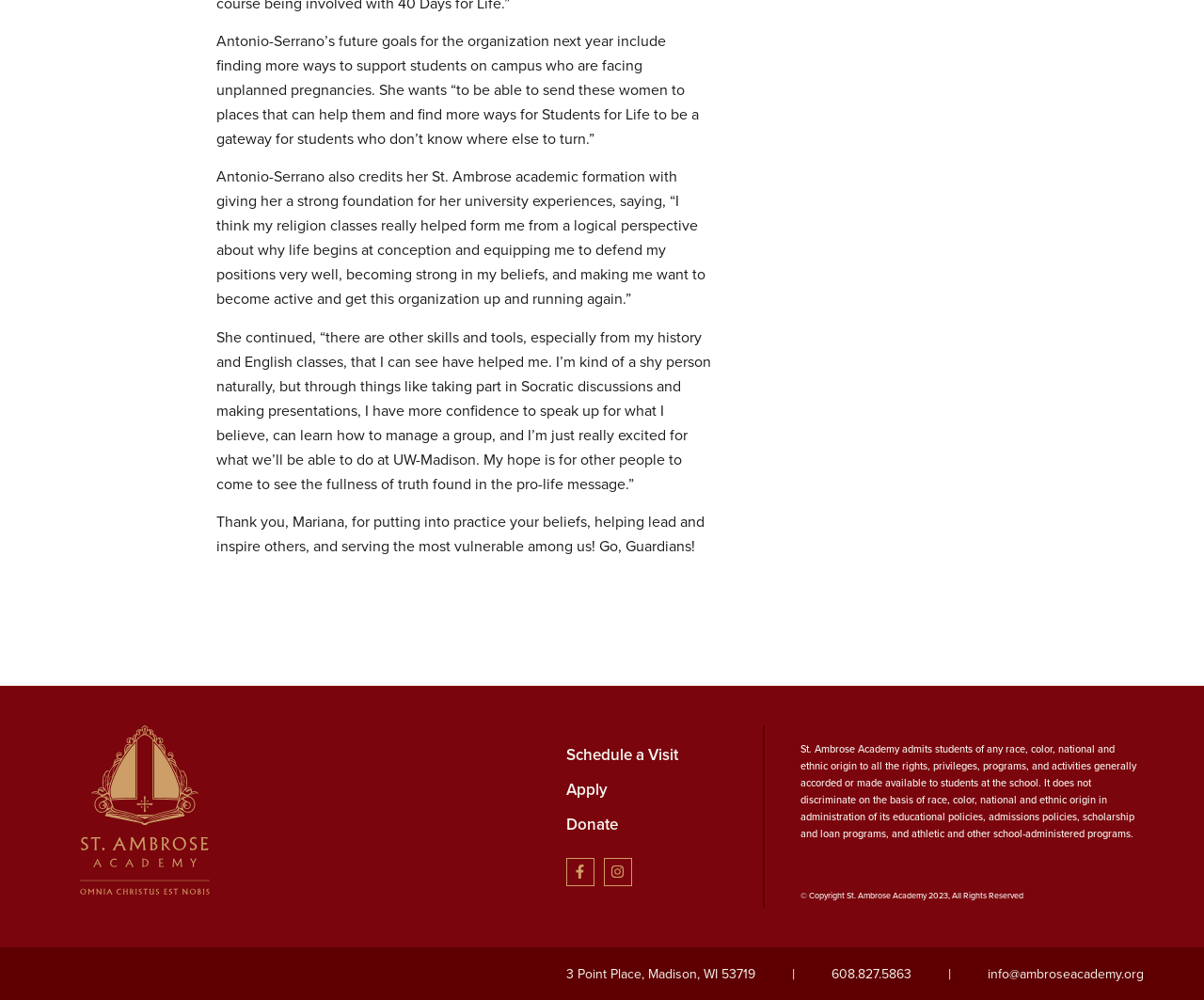Predict the bounding box coordinates for the UI element described as: "Facebook-f". The coordinates should be four float numbers between 0 and 1, presented as [left, top, right, bottom].

[0.47, 0.857, 0.493, 0.886]